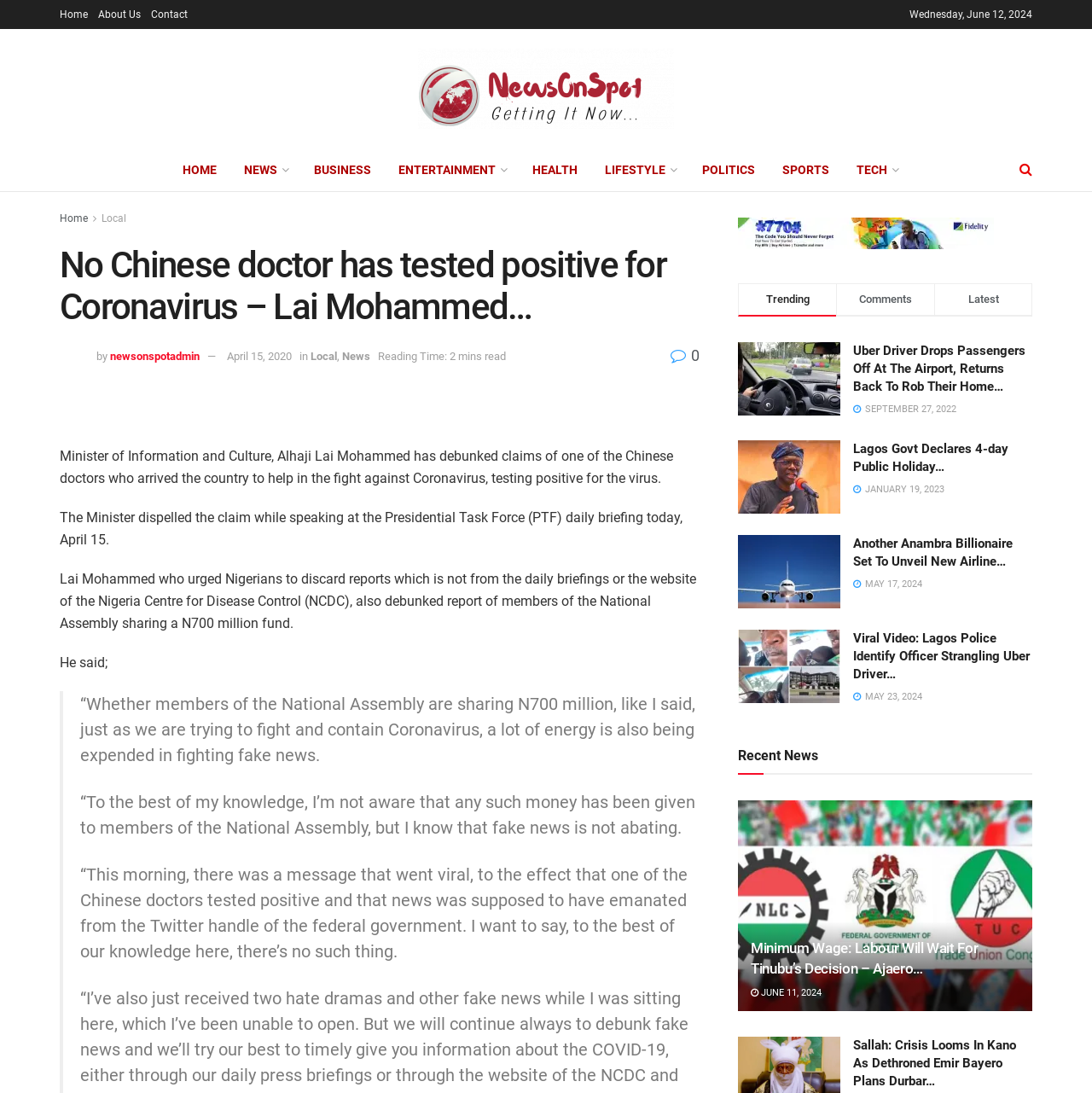Find the bounding box coordinates of the element I should click to carry out the following instruction: "Visit the 'News On Spot' website".

[0.383, 0.044, 0.617, 0.118]